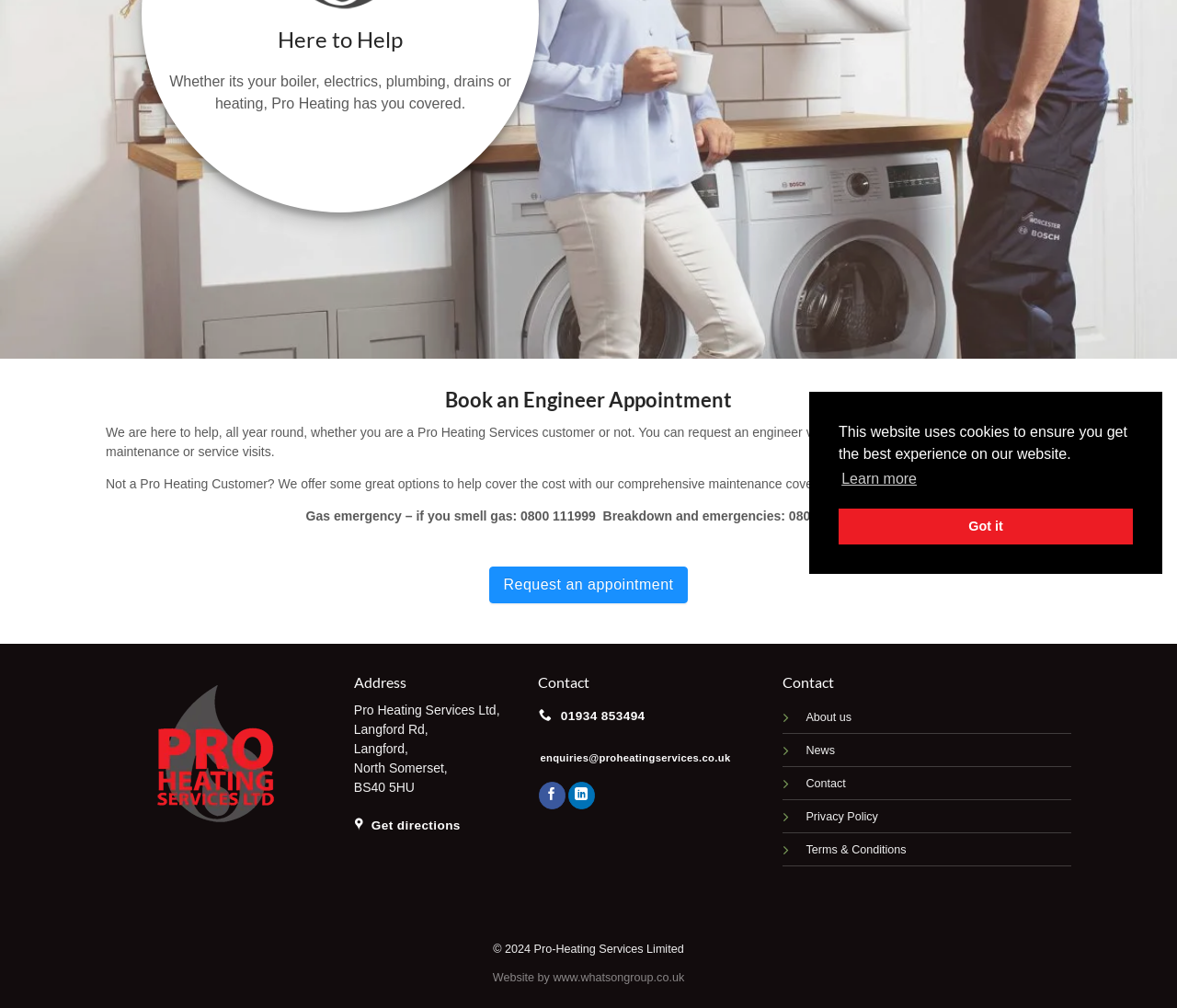Provide the bounding box coordinates for the UI element that is described by this text: "Get directions". The coordinates should be in the form of four float numbers between 0 and 1: [left, top, right, bottom].

[0.301, 0.803, 0.394, 0.835]